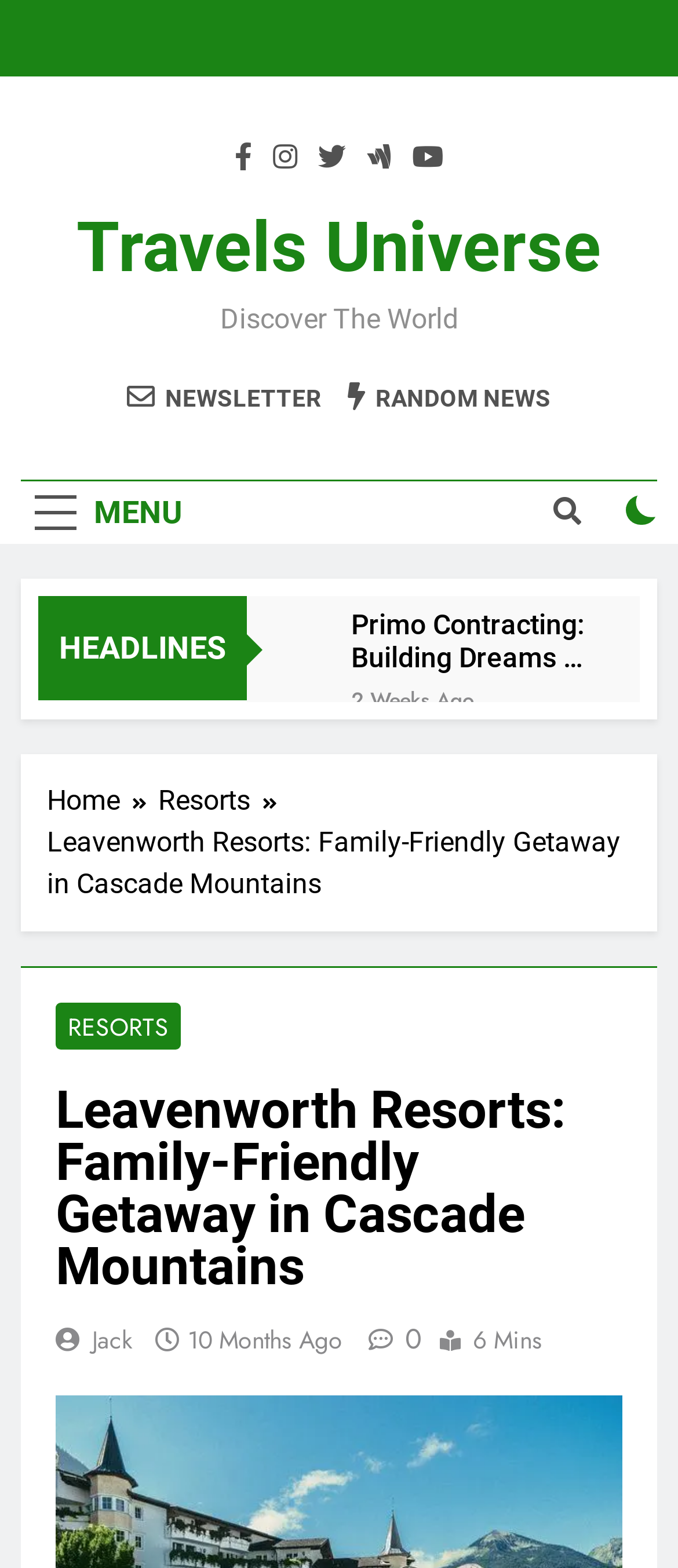Identify the bounding box for the described UI element. Provide the coordinates in (top-left x, top-left y, bottom-right x, bottom-right y) format with values ranging from 0 to 1: Random News

[0.513, 0.243, 0.813, 0.264]